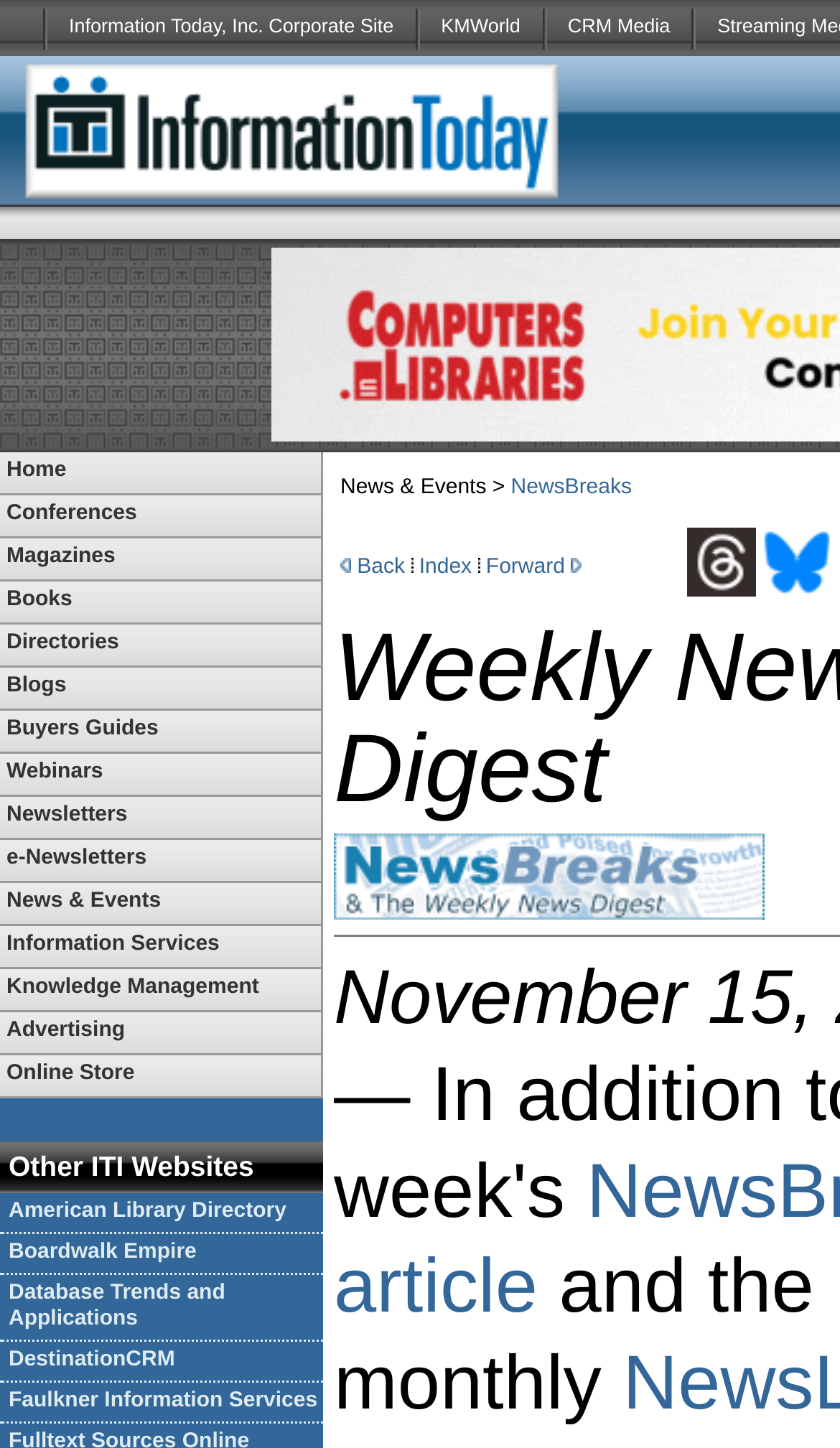Ascertain the bounding box coordinates for the UI element detailed here: "CRM Media". The coordinates should be provided as [left, top, right, bottom] with each value being a float between 0 and 1.

[0.65, 0.0, 0.823, 0.039]